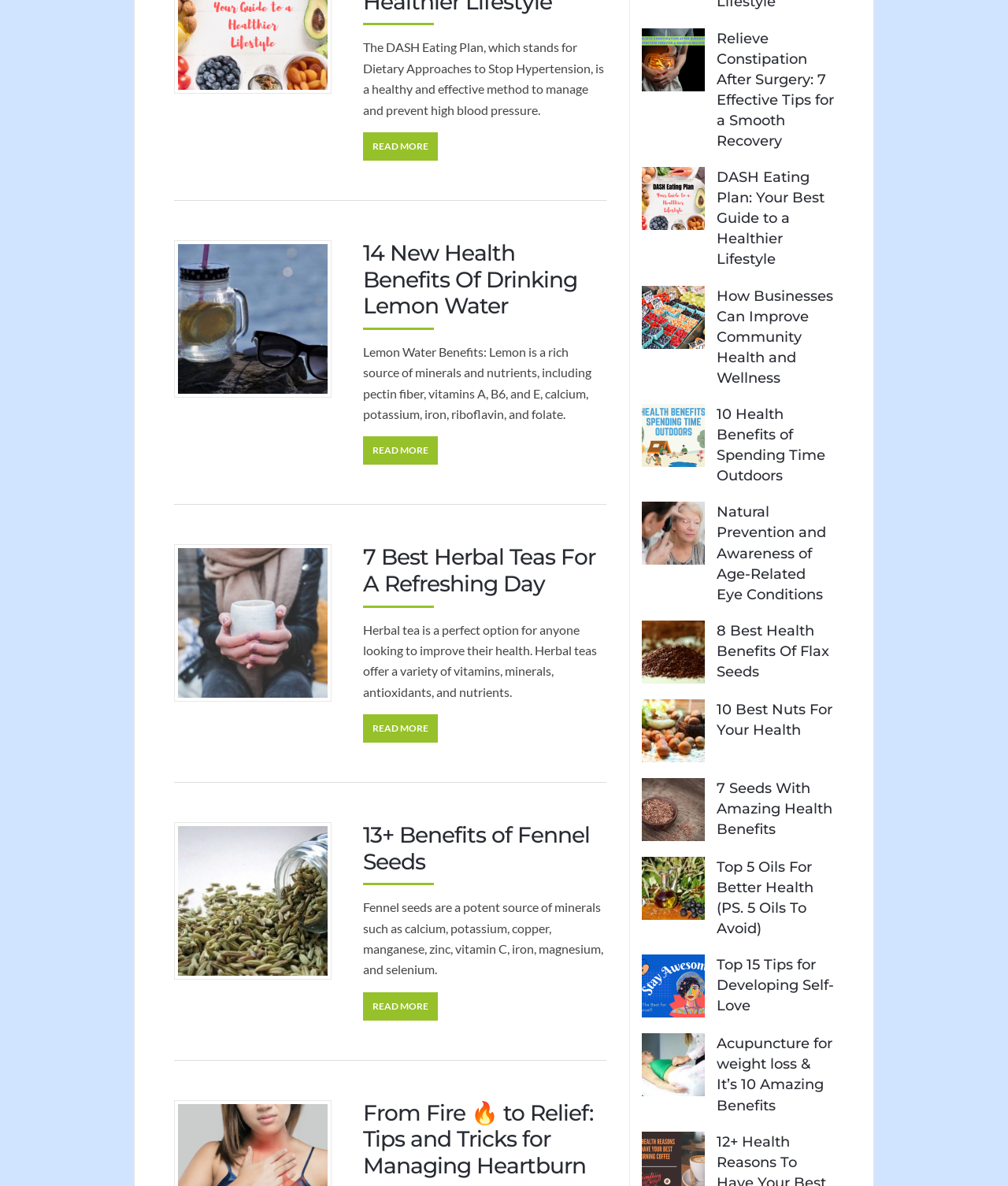Using the element description provided, determine the bounding box coordinates in the format (top-left x, top-left y, bottom-right x, bottom-right y). Ensure that all values are floating point numbers between 0 and 1. Element description: 13+ Benefits of Fennel Seeds

[0.006, 0.53, 0.264, 0.55]